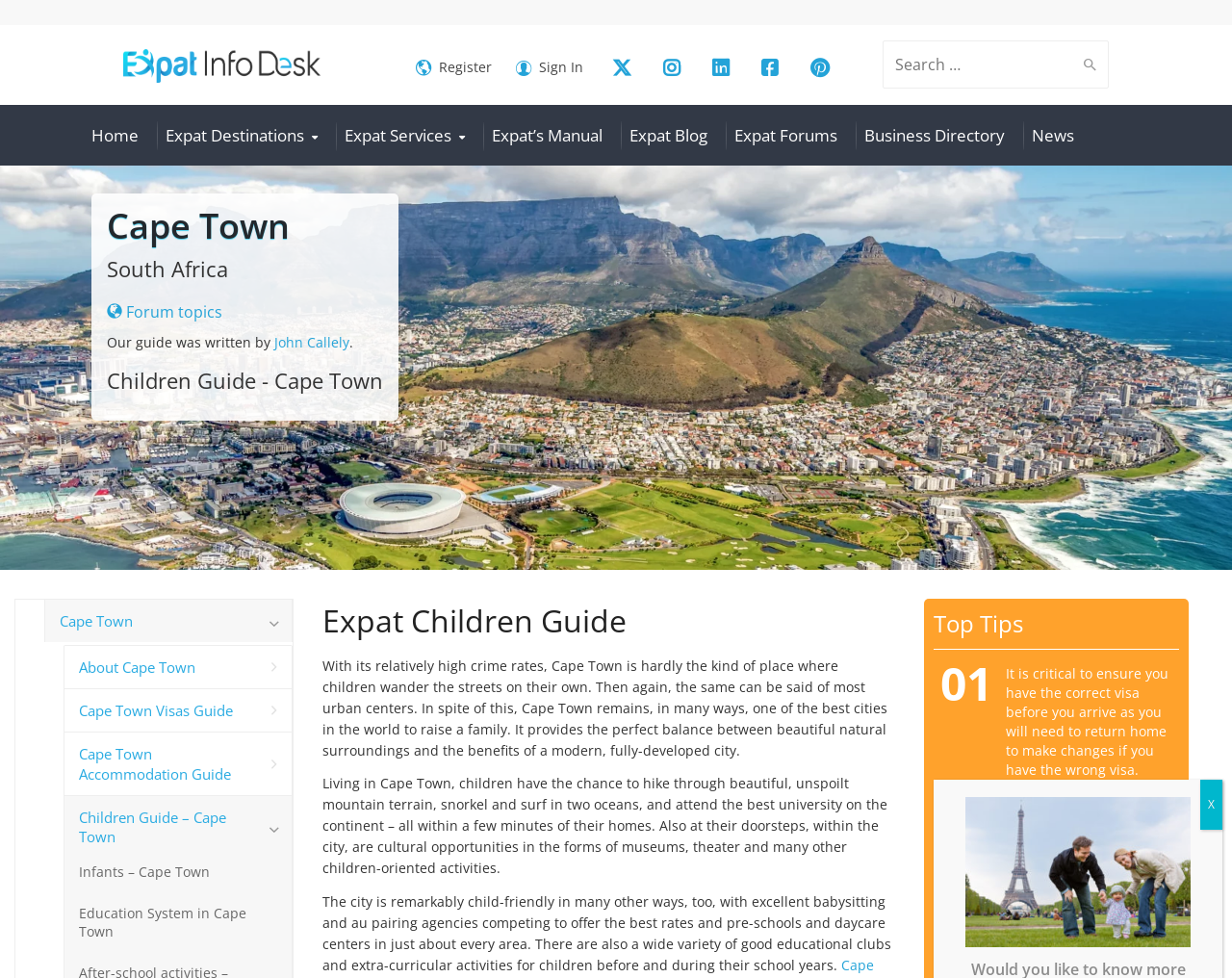What is a top tip for expats moving to Cape Town? Please answer the question using a single word or phrase based on the image.

Ensure correct visa